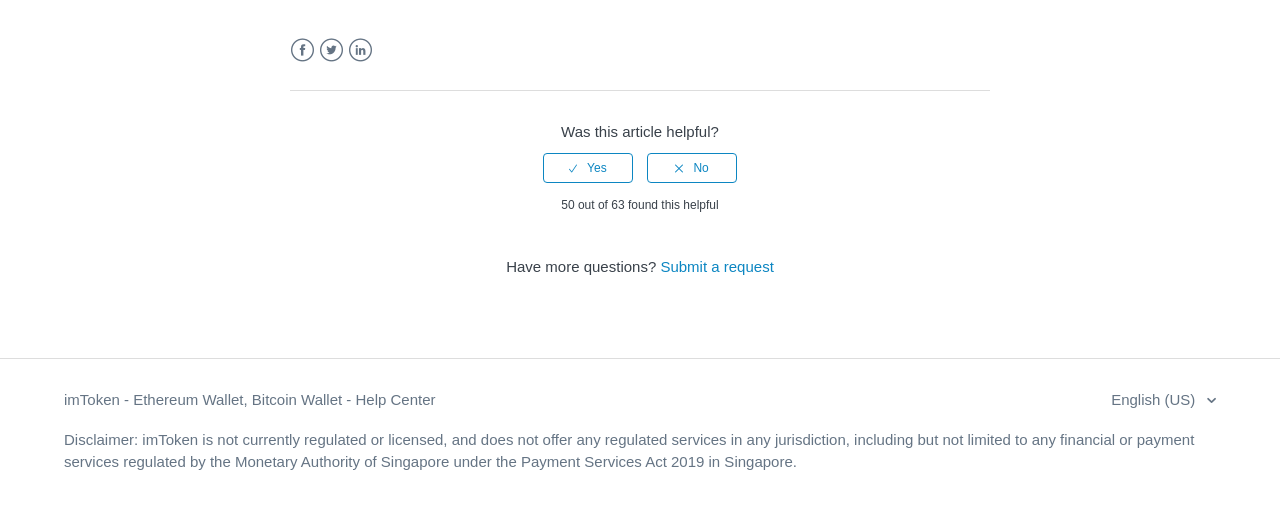Locate the bounding box coordinates of the clickable region necessary to complete the following instruction: "Click Twitter". Provide the coordinates in the format of four float numbers between 0 and 1, i.e., [left, top, right, bottom].

[0.249, 0.073, 0.269, 0.121]